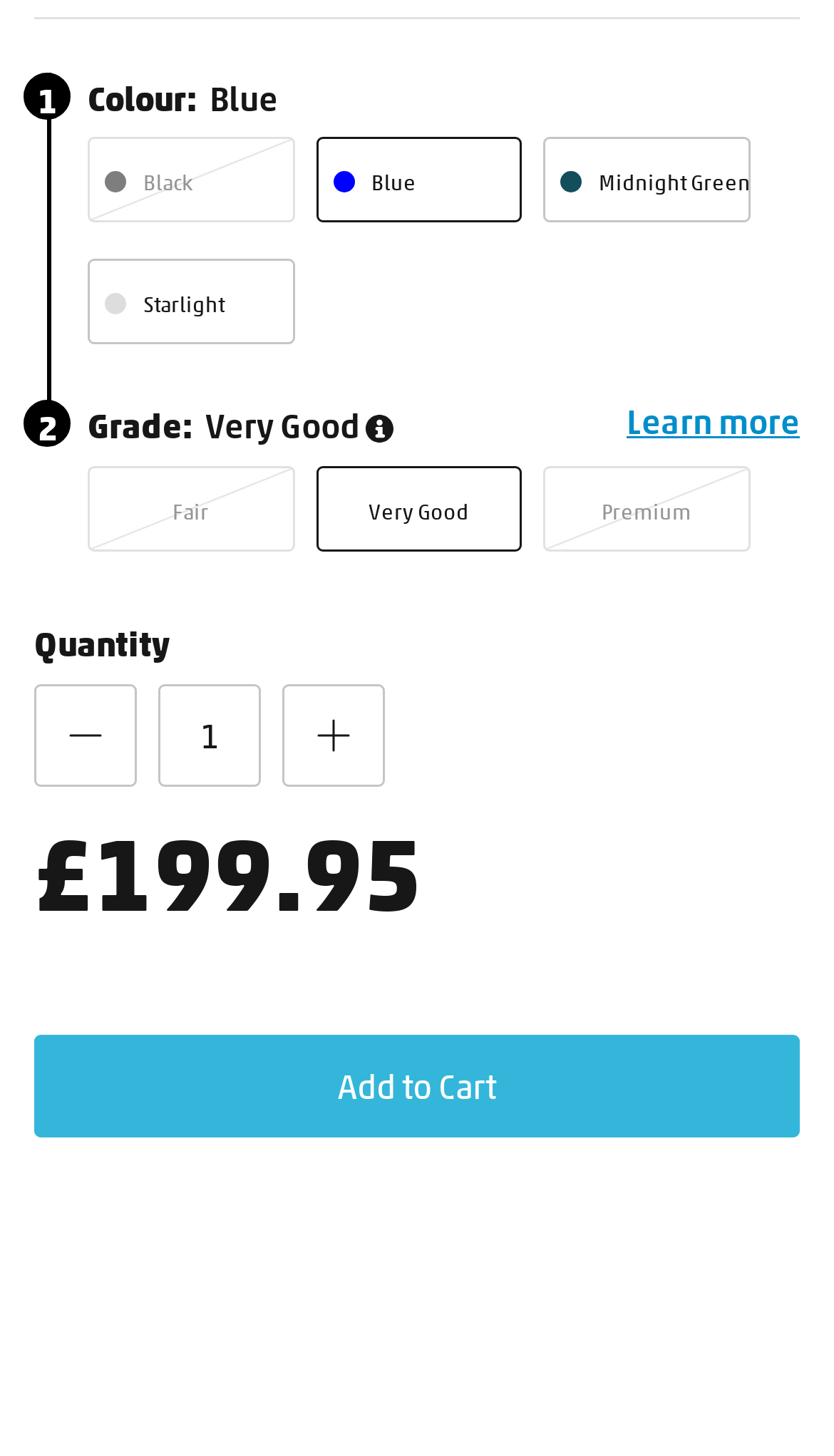Kindly determine the bounding box coordinates of the area that needs to be clicked to fulfill this instruction: "Increase the quantity".

[0.338, 0.469, 0.462, 0.54]